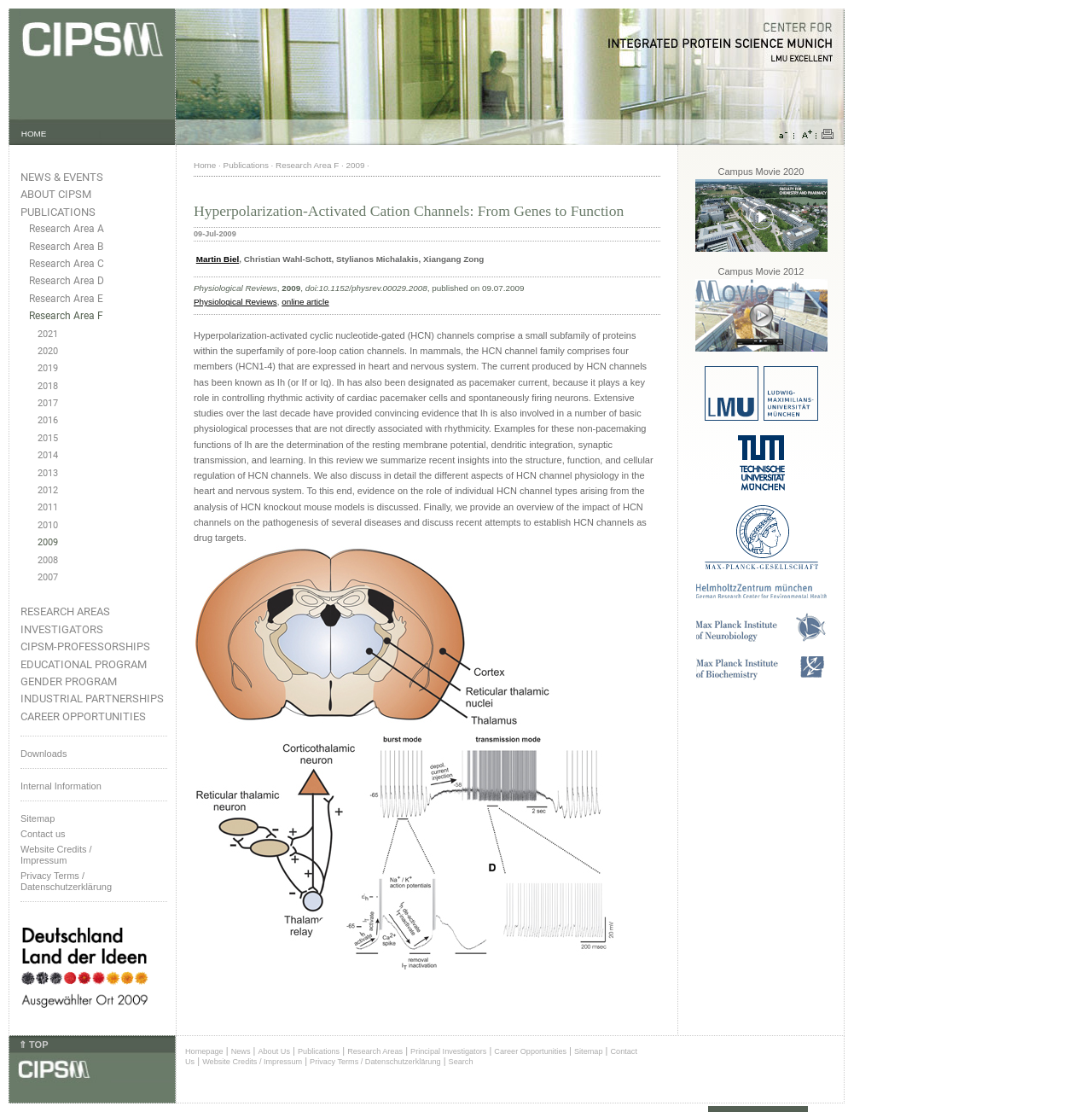Answer the following inquiry with a single word or phrase:
What is the purpose of the links 'Normal Font Size', 'Big Font Size', and 'Print Page'?

To adjust font size and print page